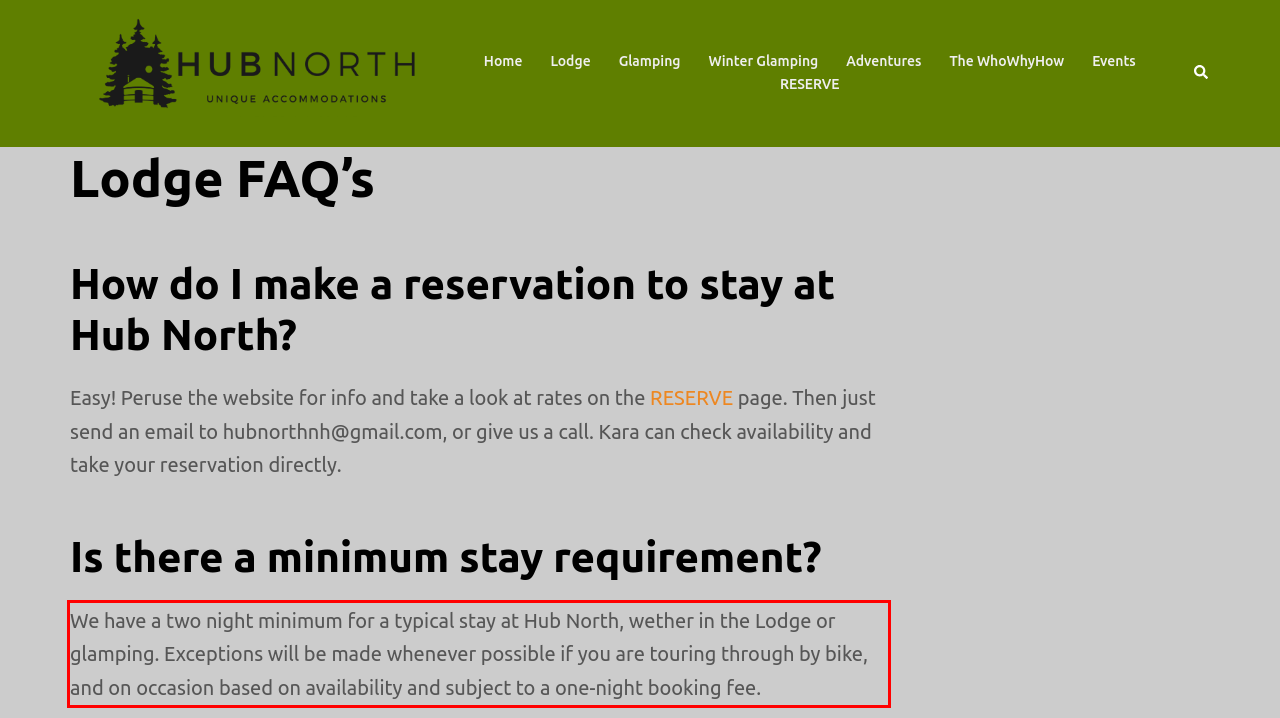Please look at the webpage screenshot and extract the text enclosed by the red bounding box.

We have a two night minimum for a typical stay at Hub North, wether in the Lodge or glamping. Exceptions will be made whenever possible if you are touring through by bike, and on occasion based on availability and subject to a one-night booking fee.